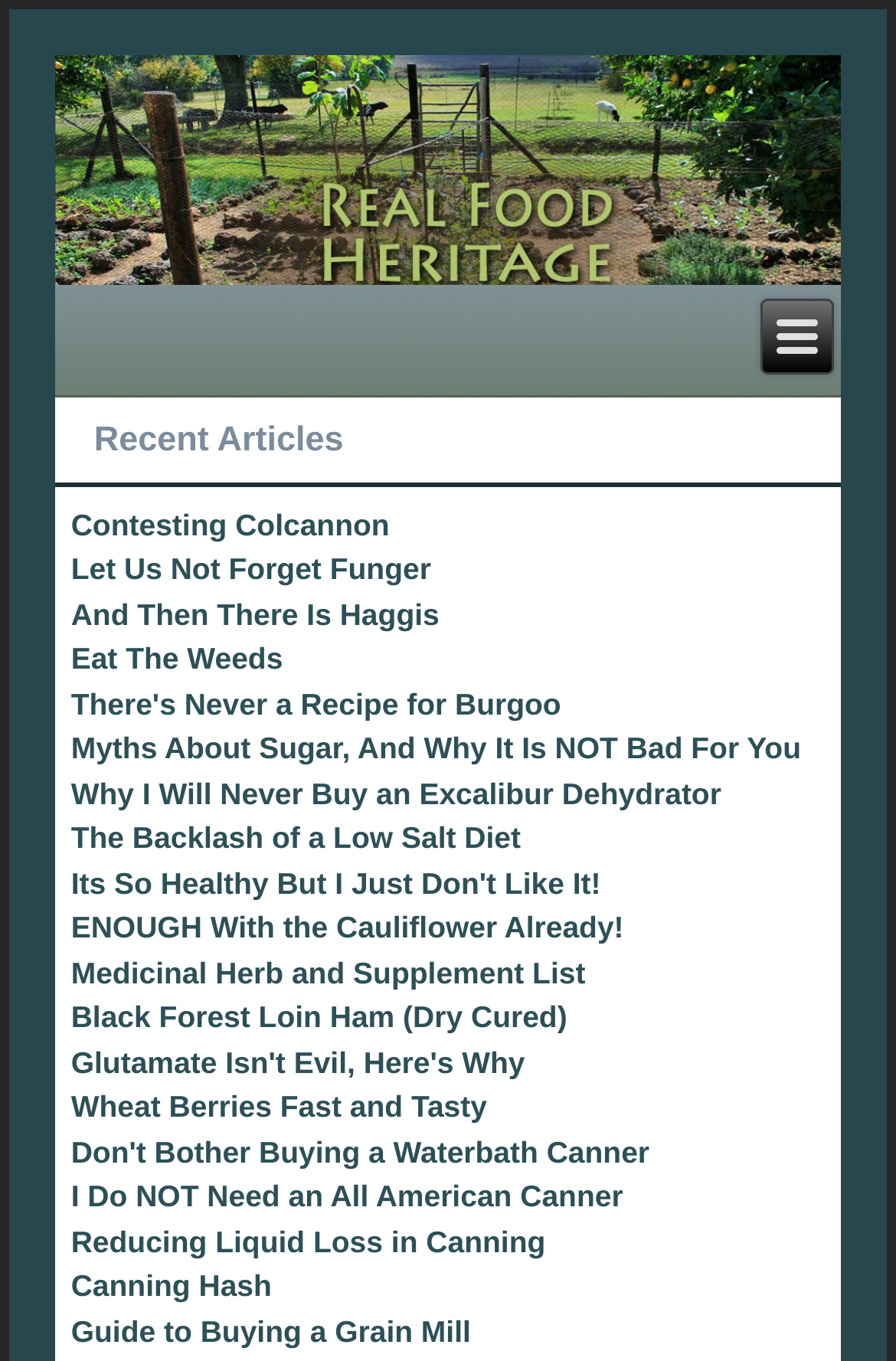Using the provided element description "ENOUGH With the Cauliflower Already!", determine the bounding box coordinates of the UI element.

[0.079, 0.669, 0.696, 0.695]